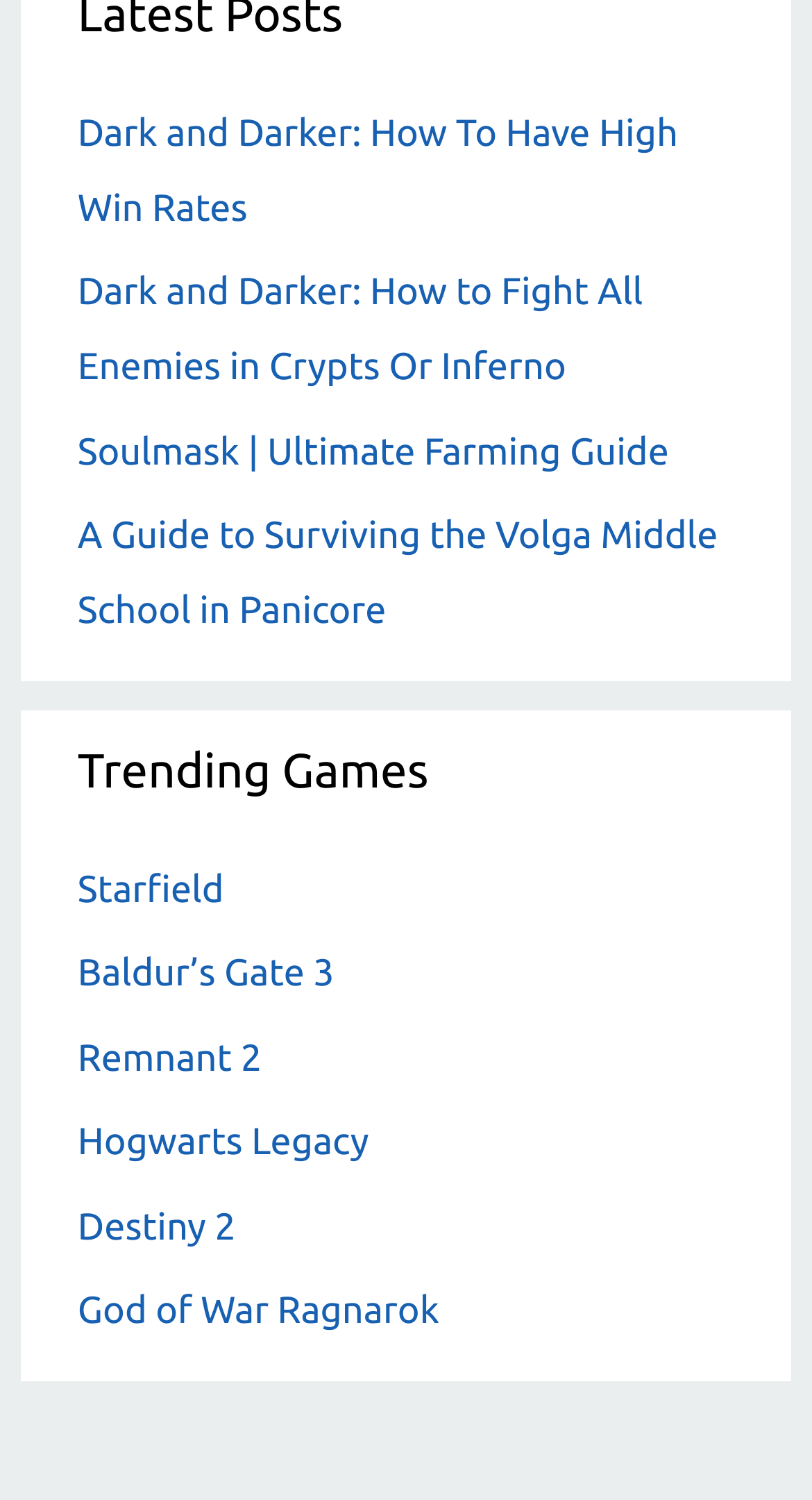Determine the coordinates of the bounding box that should be clicked to complete the instruction: "go to The Institute". The coordinates should be represented by four float numbers between 0 and 1: [left, top, right, bottom].

None